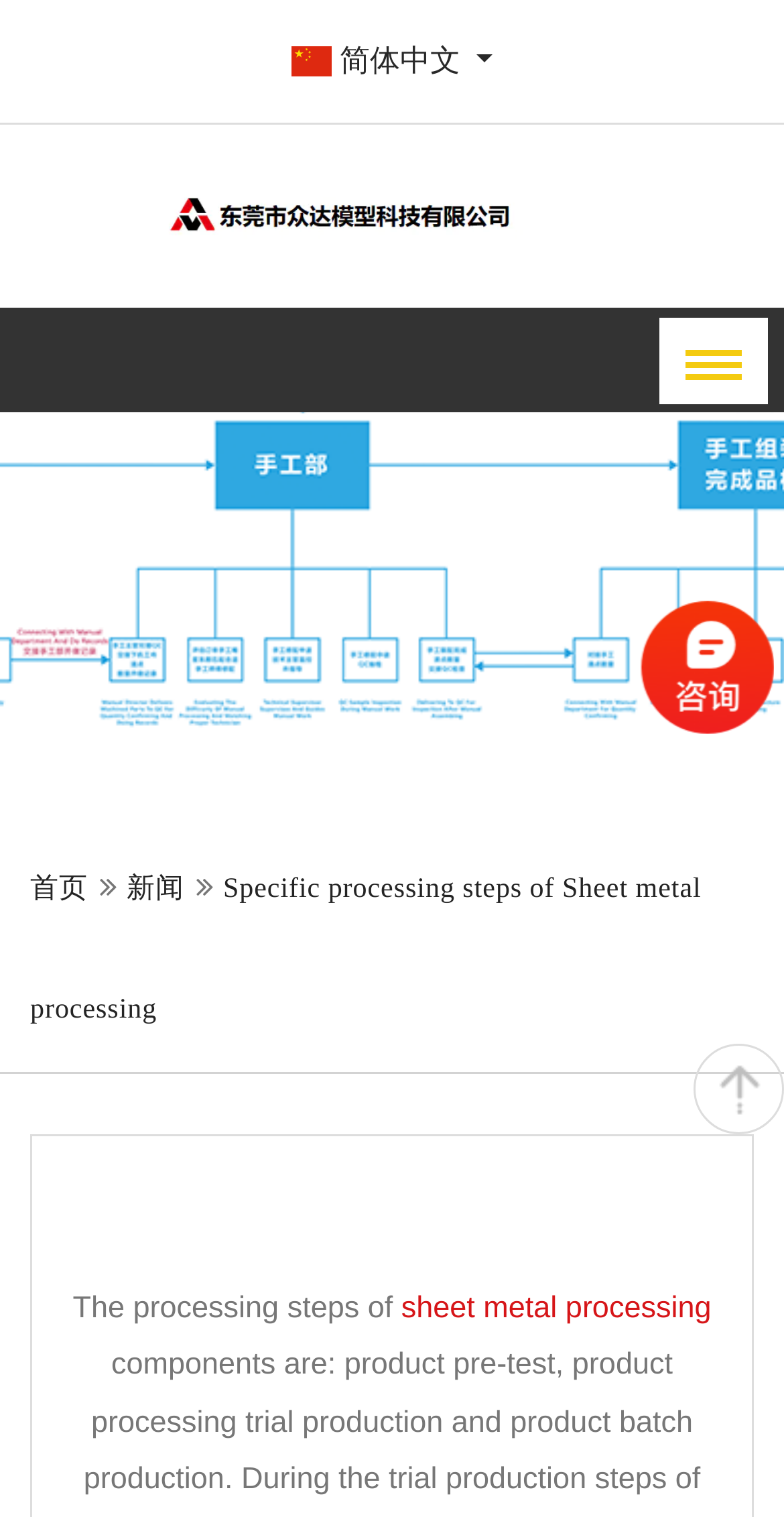Given the webpage screenshot, identify the bounding box of the UI element that matches this description: "简体中文".

[0.346, 0.001, 0.654, 0.081]